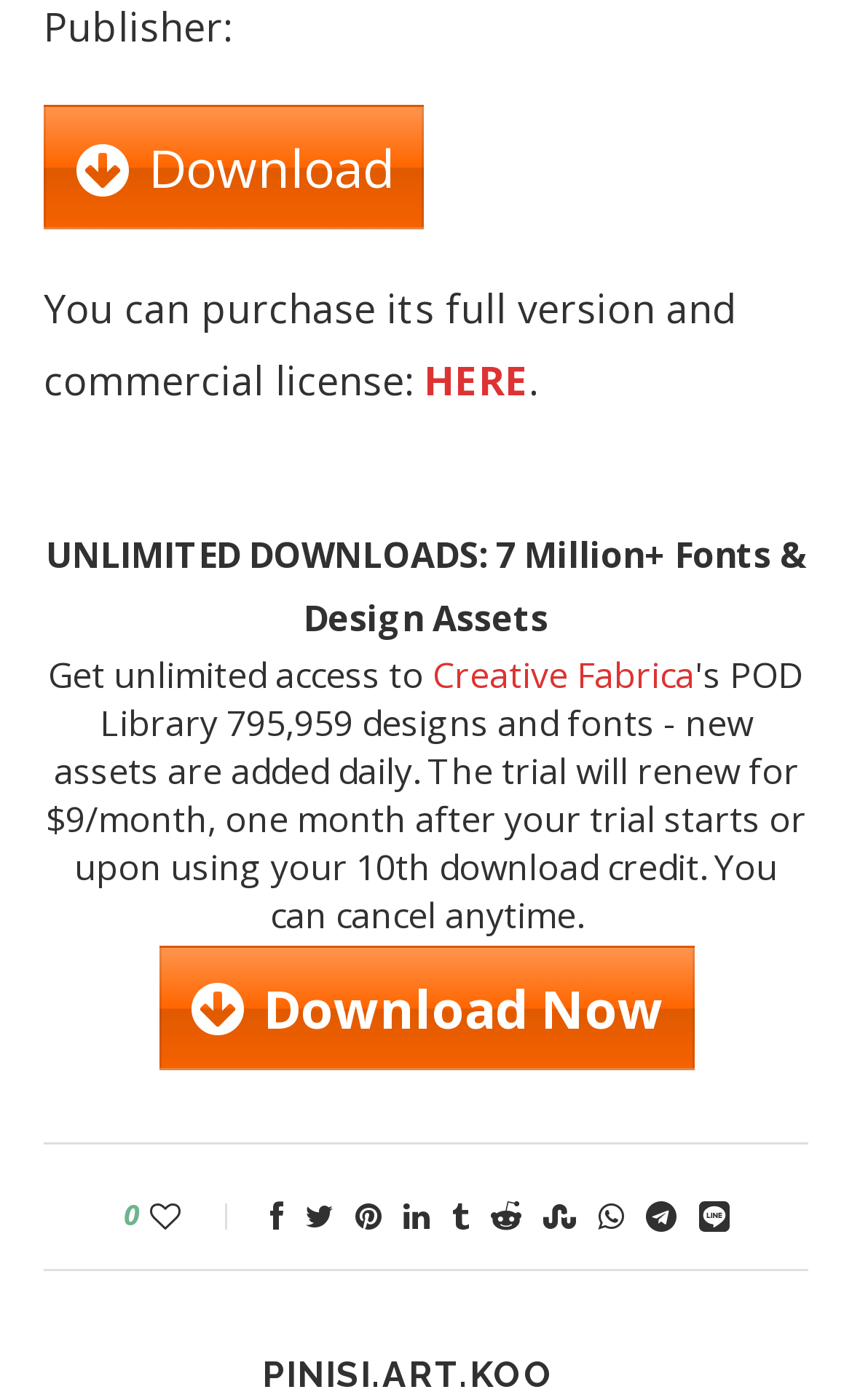Please identify the bounding box coordinates of the region to click in order to complete the task: "Purchase the commercial license". The coordinates must be four float numbers between 0 and 1, specified as [left, top, right, bottom].

[0.497, 0.253, 0.621, 0.29]